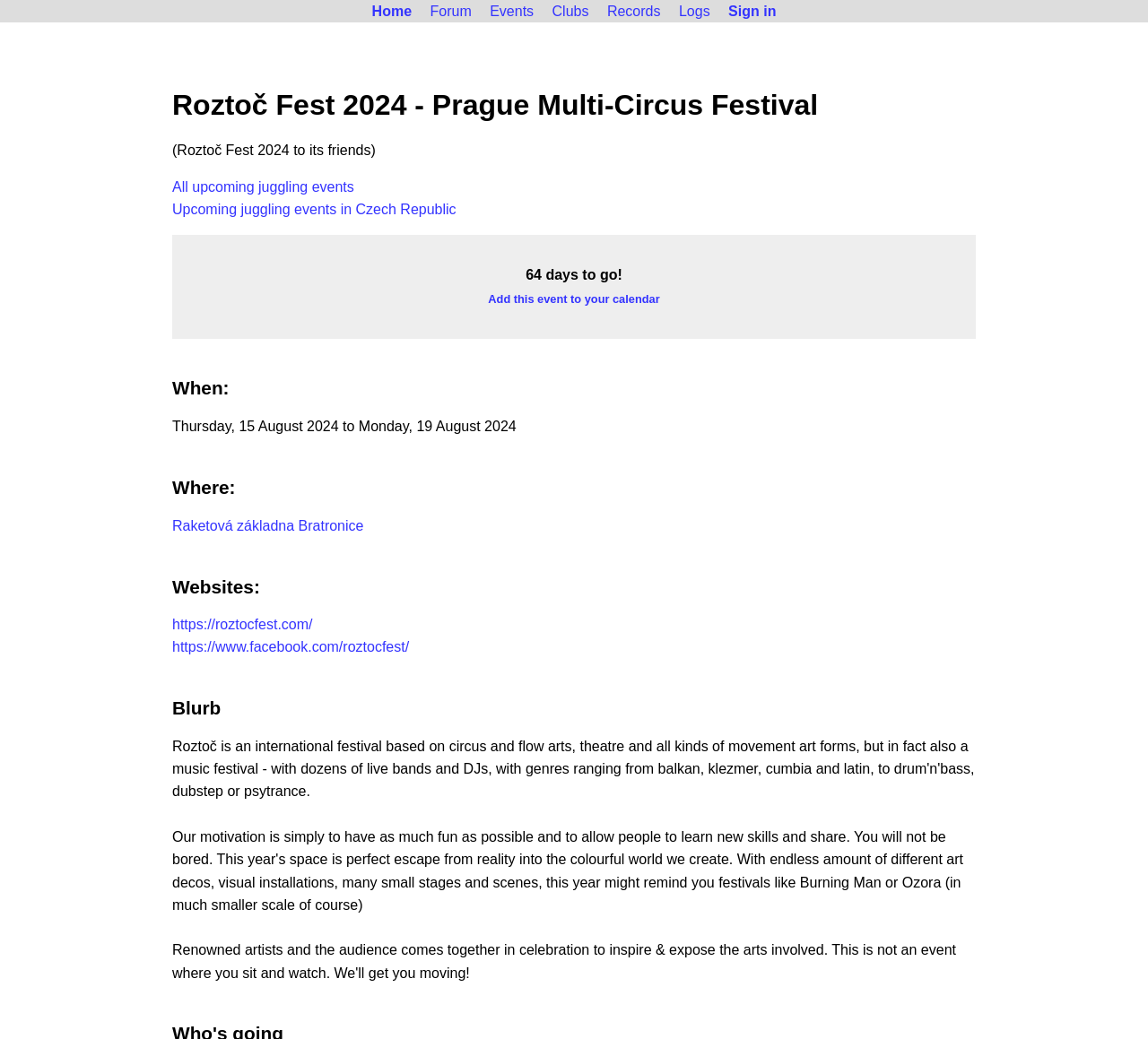Please respond to the question using a single word or phrase:
What is the location of the festival?

Raketová základna Bratronice